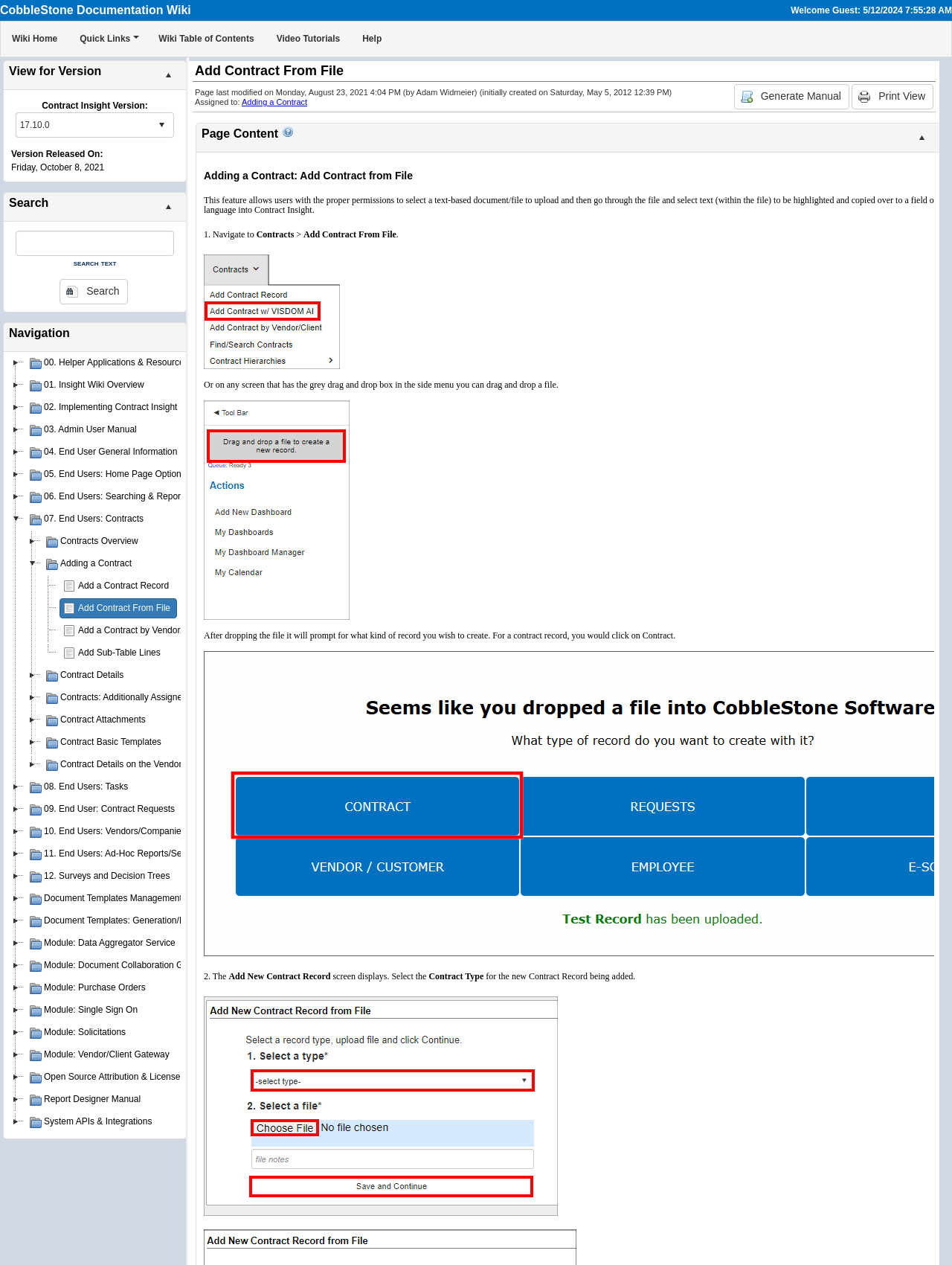Find the bounding box coordinates for the area you need to click to carry out the instruction: "Search for something". The coordinates should be four float numbers between 0 and 1, indicated as [left, top, right, bottom].

None